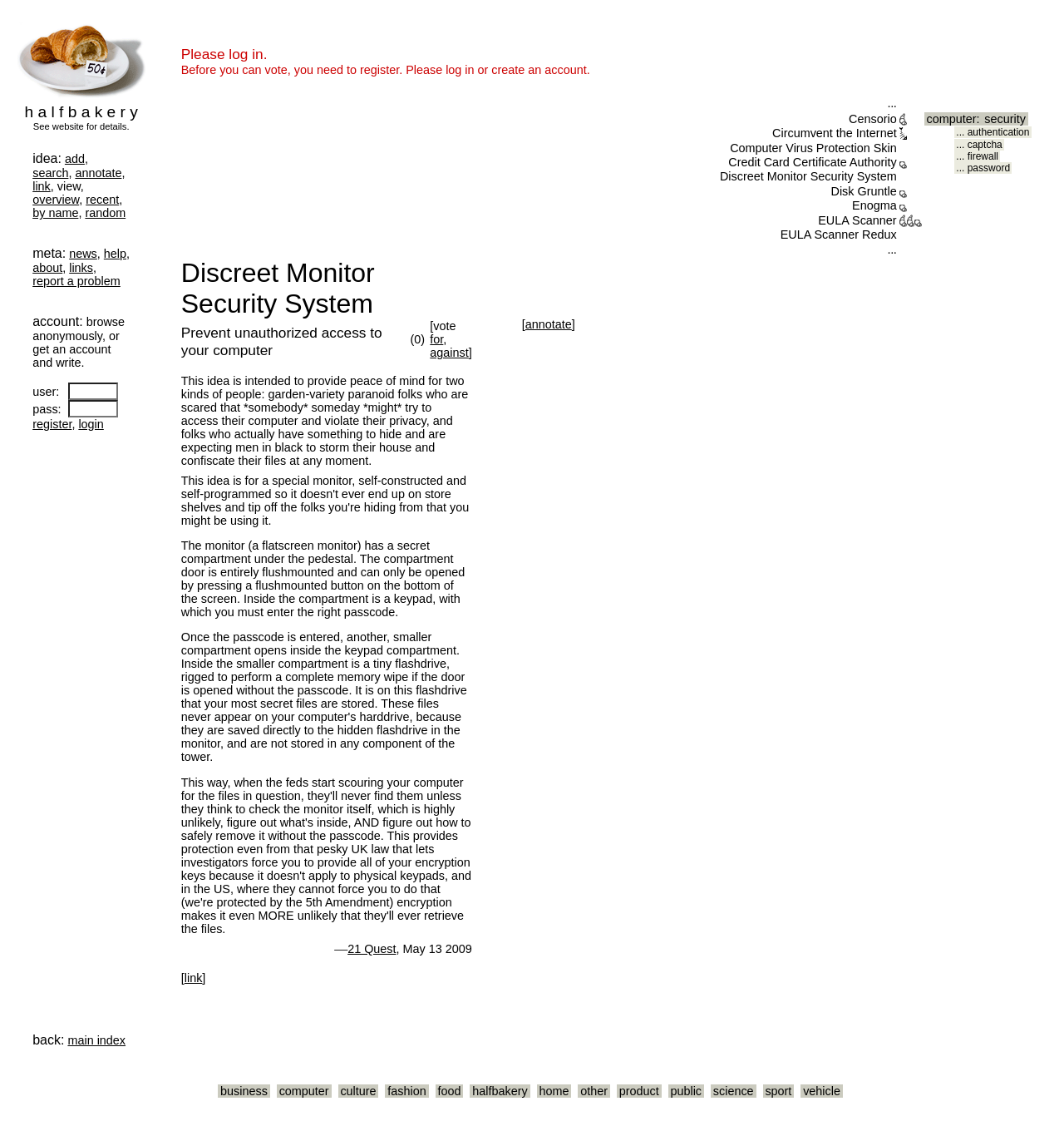Produce an extensive caption that describes everything on the webpage.

The webpage is titled "Halfbakery: Discreet Monitor Security System". At the top, there is a layout table with two cells. The first cell contains a link with an image of a half croissant and a sign saying "50c", along with some text "See website for details." Below this, there is a table with multiple rows, each containing links to various ideas, such as "add", "search", "annotate", and more.

To the right of this table, there is another cell containing a large block of text, which appears to be a list of ideas with their corresponding ratings. The ideas include "Censorio", "Circumvent the Internet", "Computer Virus Protection Skin", and more. Each idea has a link and a rating displayed as an image.

Below this, there is a section with a login form, which includes two textboxes for username and password, and a "register" link and a "login" button.

The overall layout of the webpage is divided into two main sections: the left side contains the idea list and the login form, while the right side contains the main content, which is the list of ideas with their ratings.